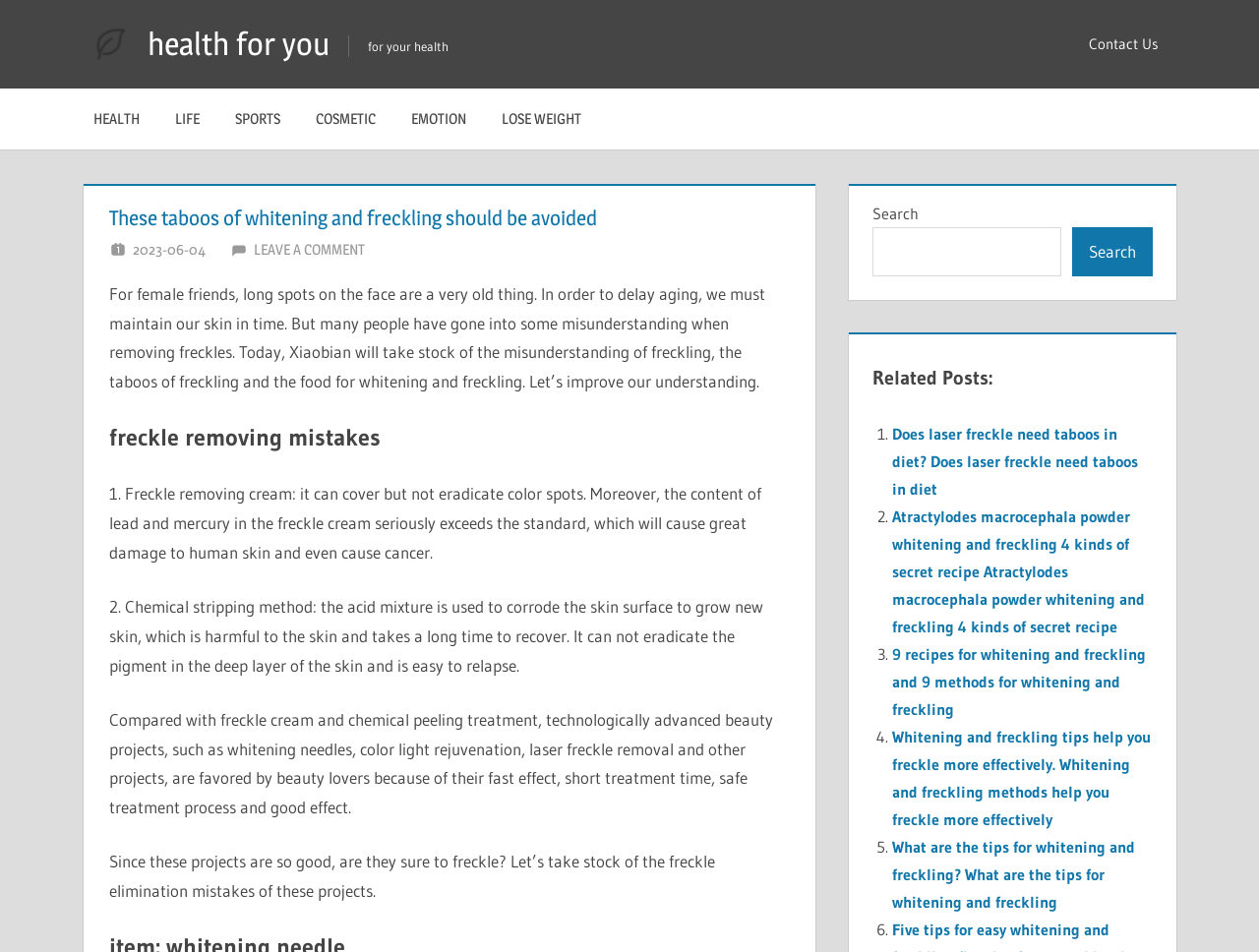What is the website about?
Please provide a detailed and thorough answer to the question.

Based on the webpage content, it appears to be a health and beauty website, specifically focusing on skin care and freckle removal.